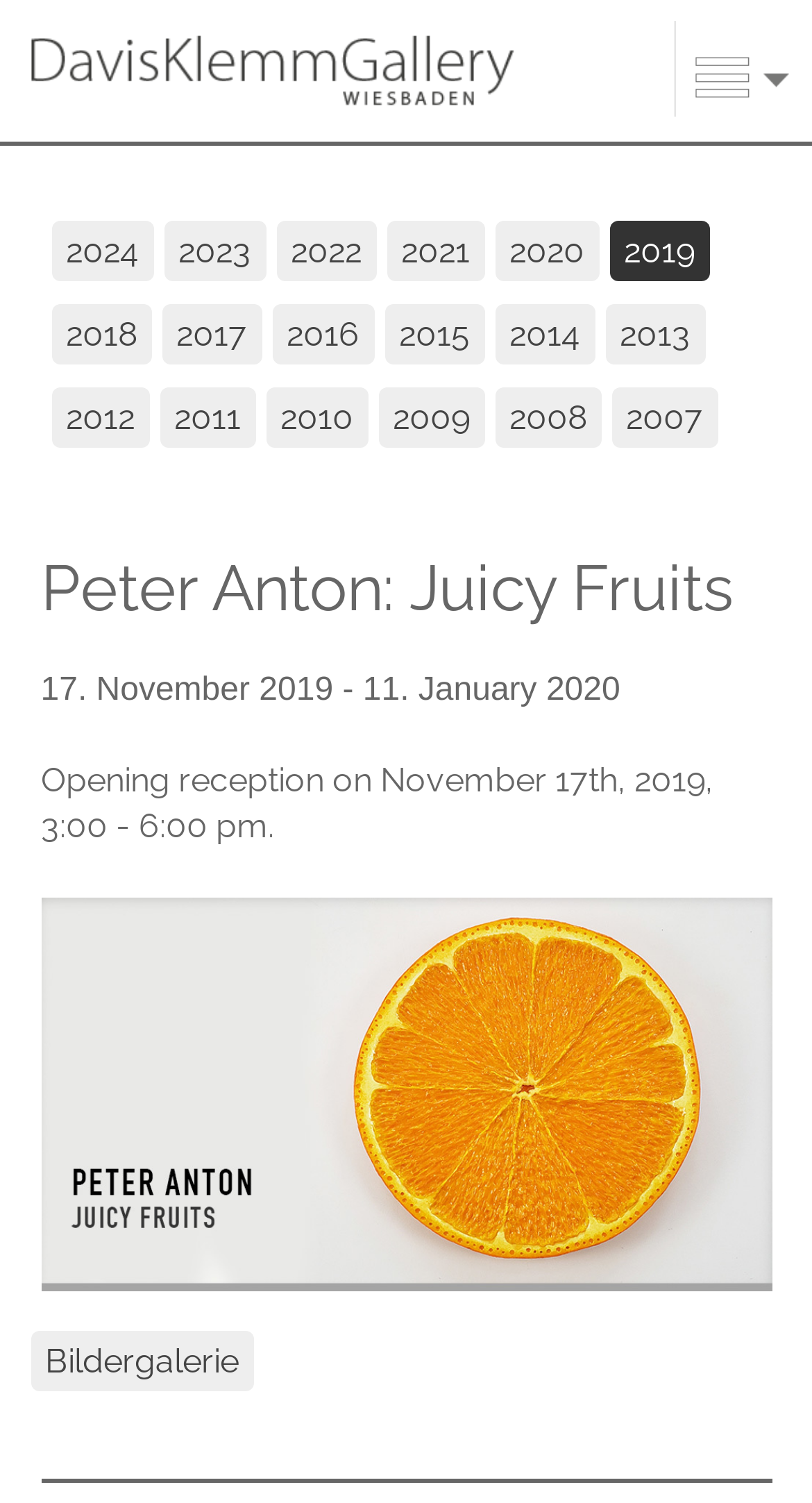Locate the bounding box coordinates of the clickable part needed for the task: "View exhibitions in 2024".

[0.063, 0.146, 0.188, 0.187]